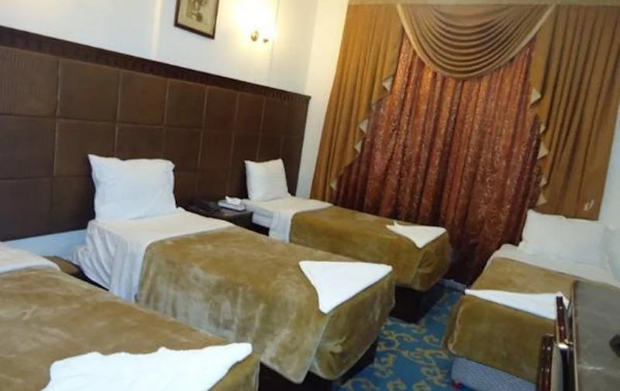What amenities does the Al Mukhtara International Hotel offer?
Use the information from the image to give a detailed answer to the question.

According to the caption, the hotel's amenities include air conditioning, room service, and a restaurant that offers a variety of cuisines, making it an ideal choice for travelers seeking relaxation and convenience.